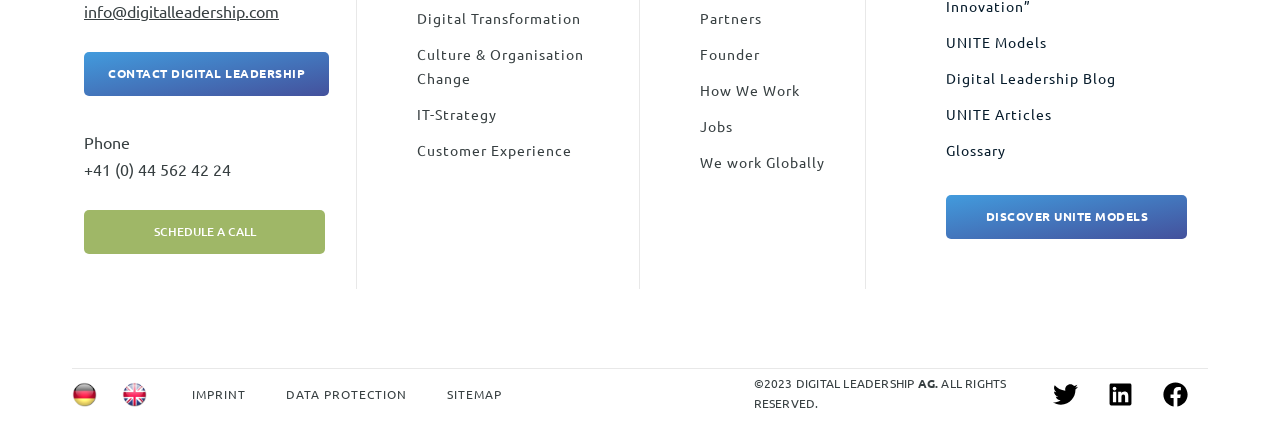What is the phone number to contact Digital Leadership?
Look at the screenshot and give a one-word or phrase answer.

+41 (0) 44 562 42 24